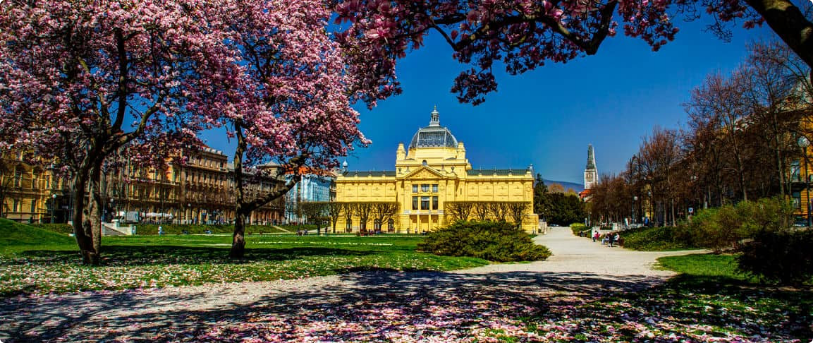Paint a vivid picture with your description of the image.

The image captures a vibrant scene in Zagreb, showcasing the stunning facade of the Croatian Museum of Natural History, set against a backdrop of blooming pink cherry blossoms. The blossoms frame the scene, creating a picturesque springtime atmosphere. Lush green lawns and a winding pathway invite visitors to experience the beauty of the space, while clear blue skies enhance the inviting ambiance. This harmonious blend of nature and architecture illustrates the charm of Zagreb and the significance of its cultural landmarks, reflecting the city's commitment to regional development and community engagement.